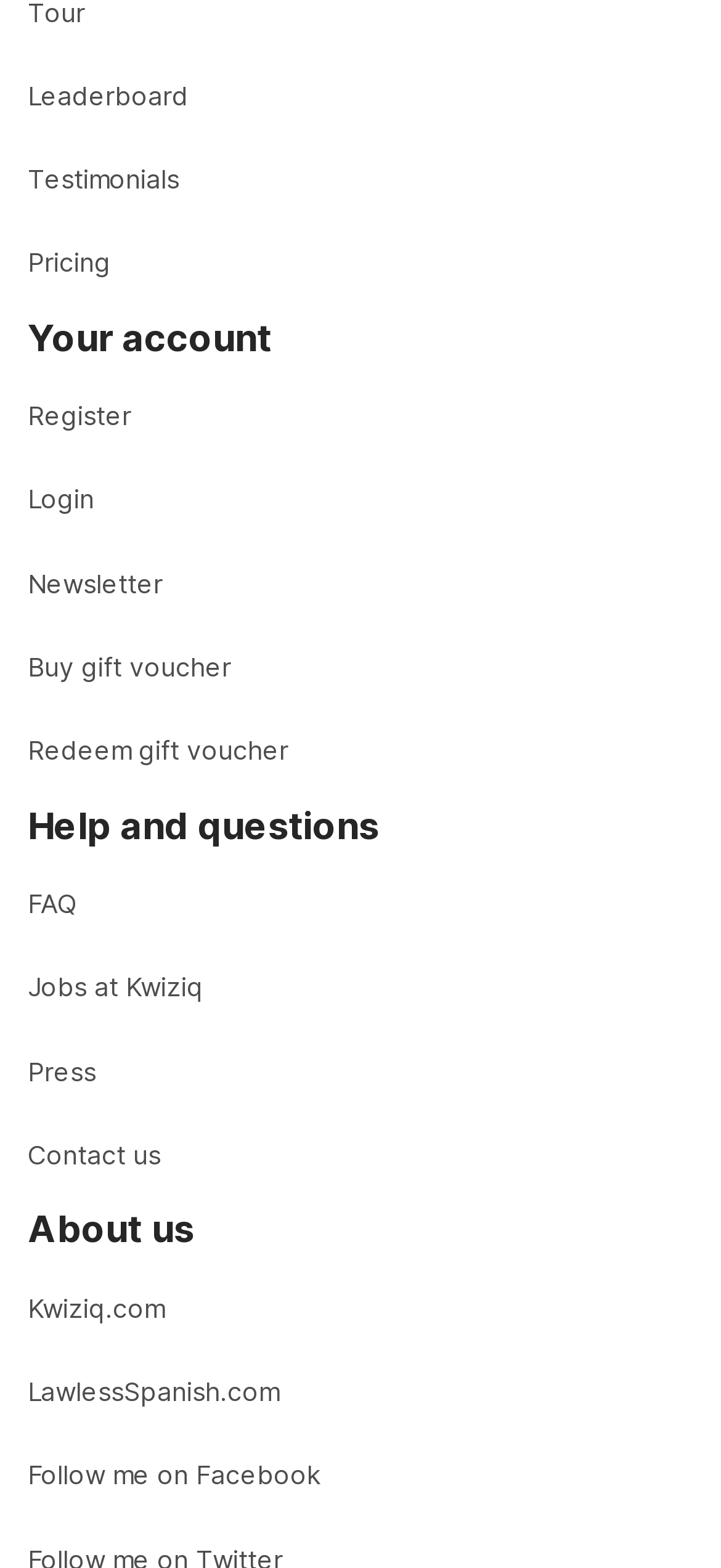Provide a single word or phrase to answer the given question: 
How many headings are there on the webpage?

3